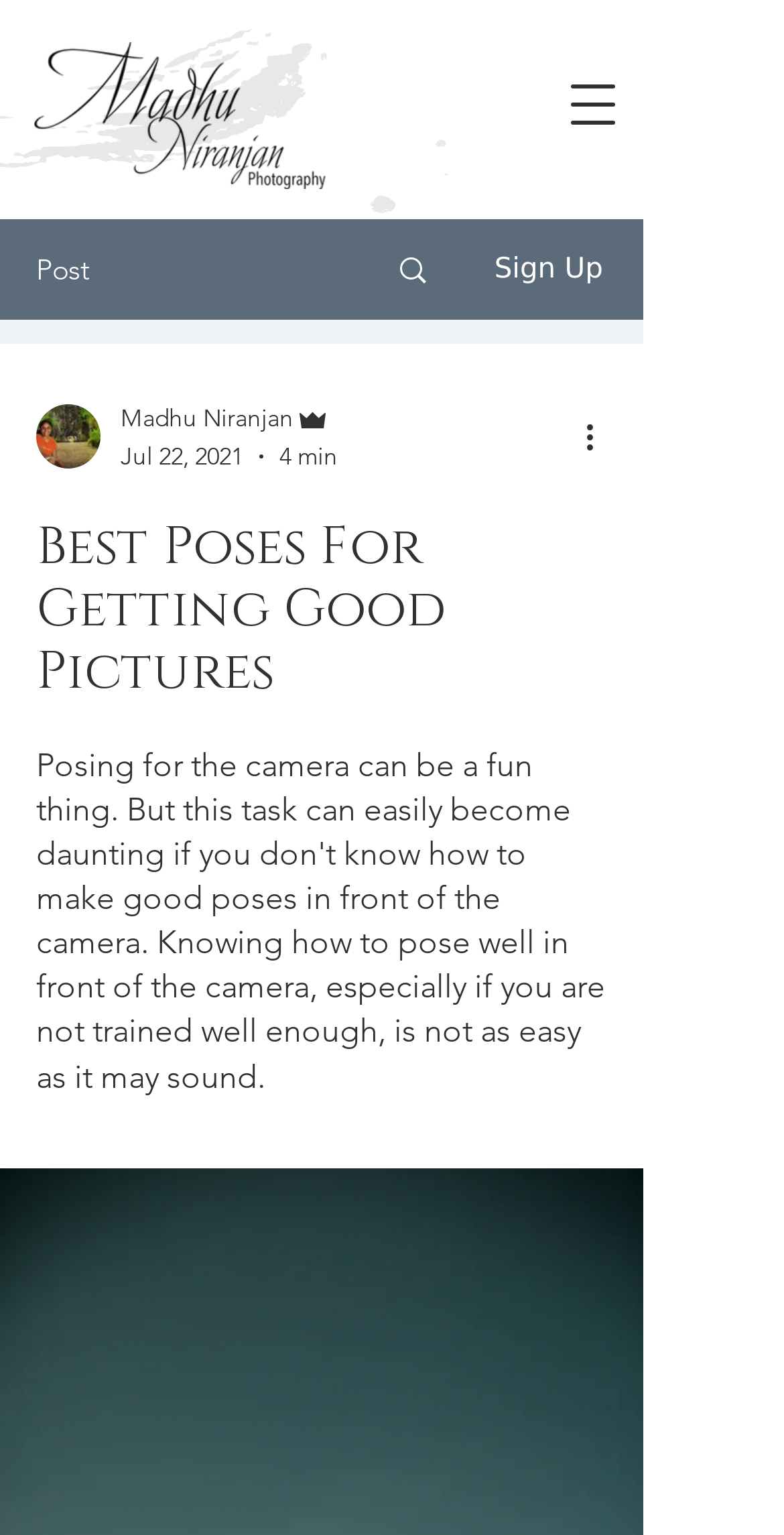Kindly respond to the following question with a single word or a brief phrase: 
How many buttons are on the navigation menu?

2